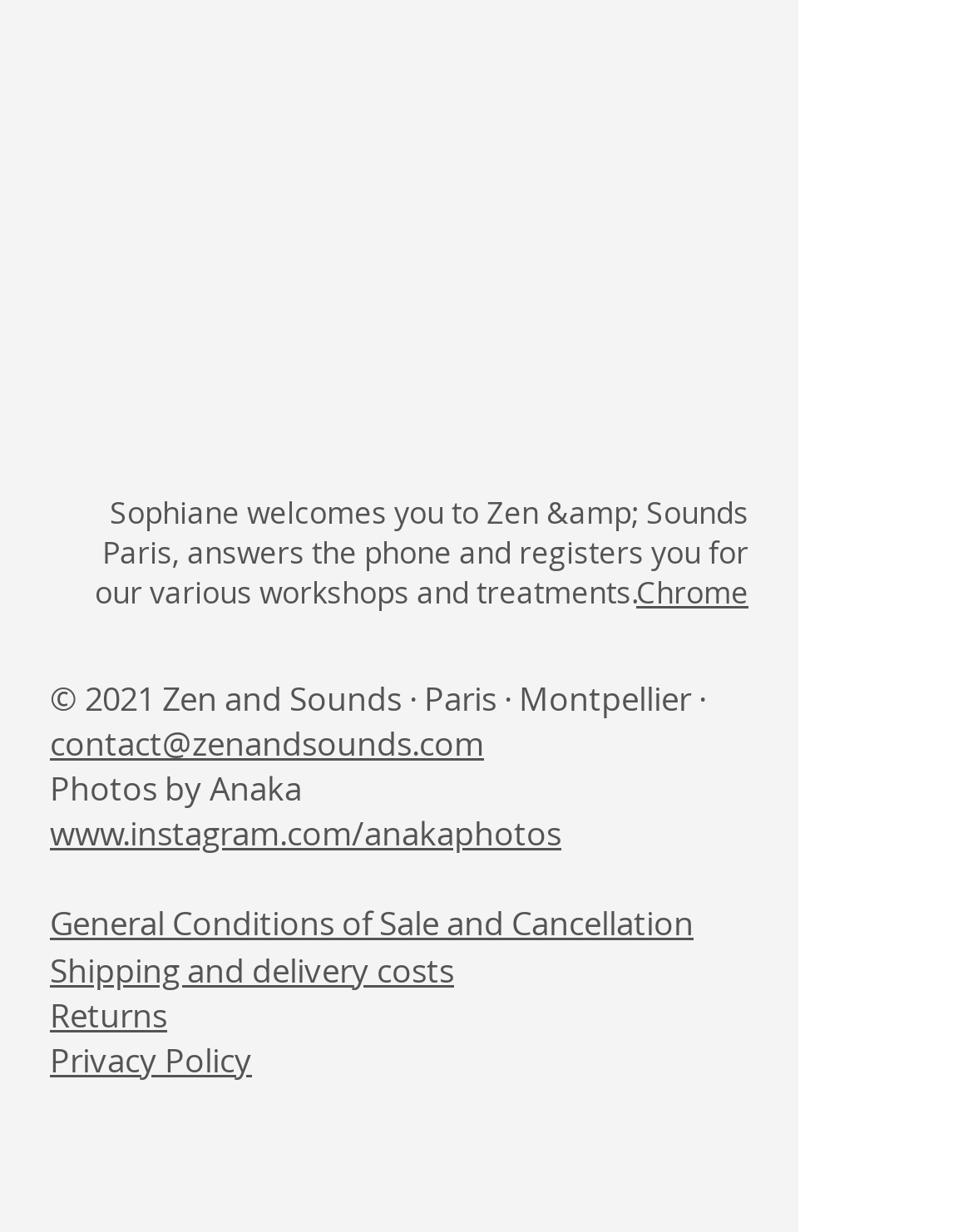Find the bounding box of the UI element described as: "General Conditions of Sale and". The bounding box coordinates should be given as four float values between 0 and 1, i.e., [left, top, right, bottom].

[0.051, 0.732, 0.526, 0.768]